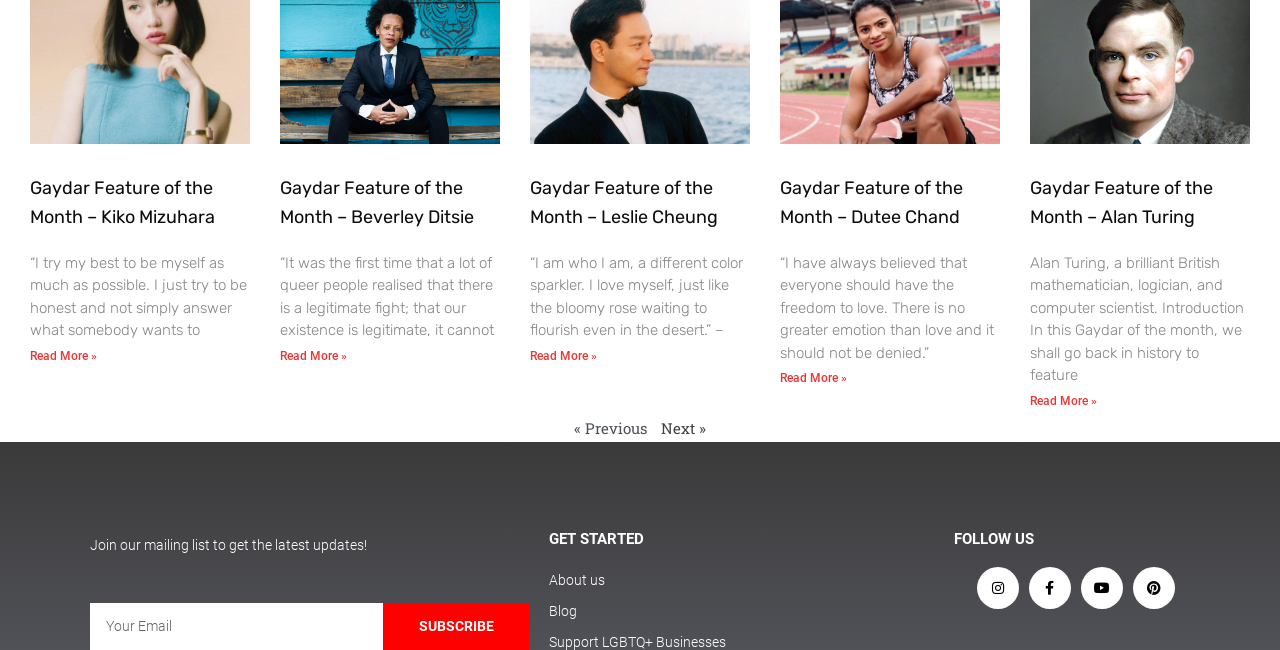Please answer the following query using a single word or phrase: 
What is the purpose of the 'Read More »' links?

To read more about each feature